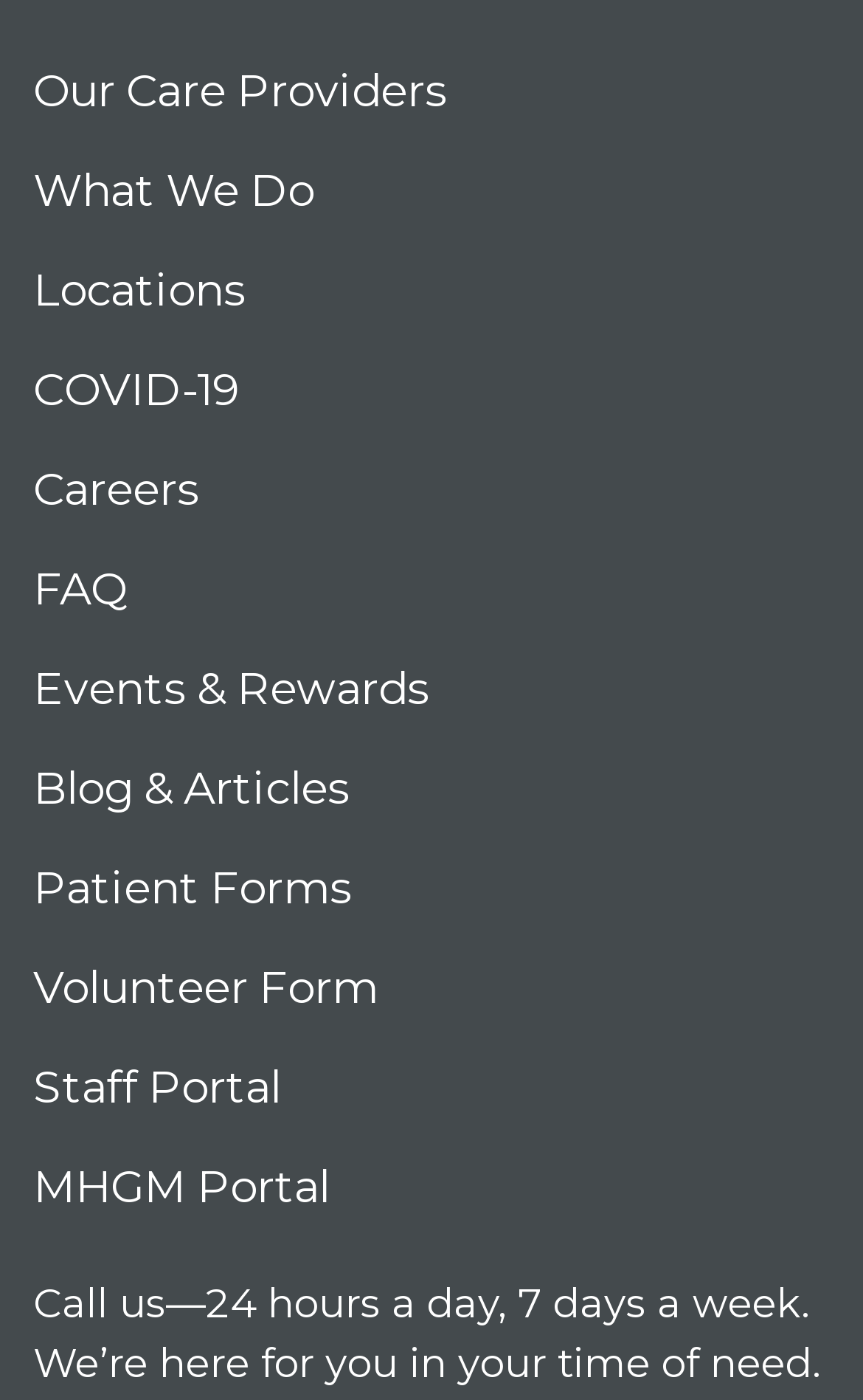Provide the bounding box coordinates of the HTML element this sentence describes: "Patient Forms". The bounding box coordinates consist of four float numbers between 0 and 1, i.e., [left, top, right, bottom].

[0.038, 0.586, 0.962, 0.658]